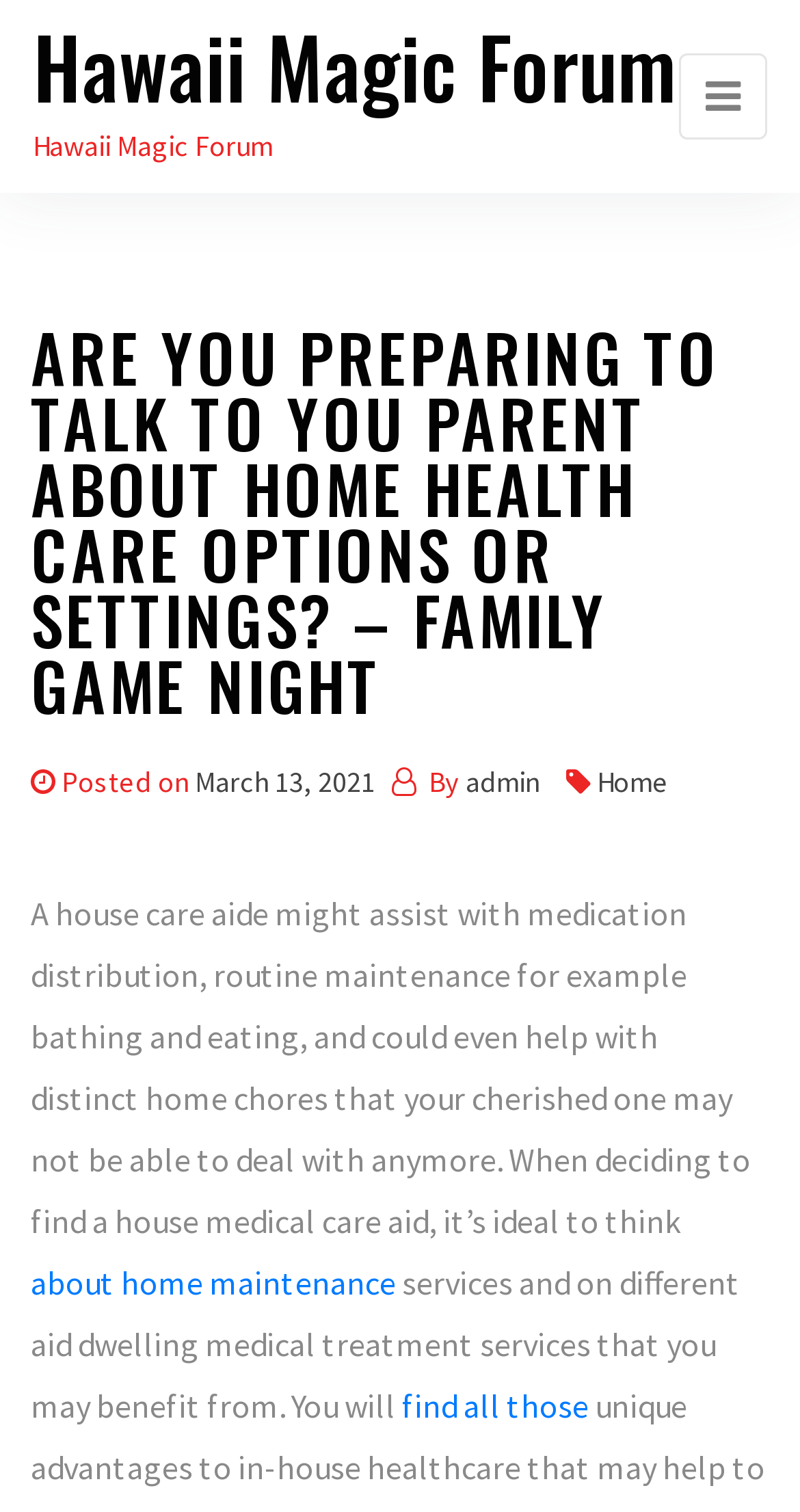Describe all significant elements and features of the webpage.

The webpage appears to be a blog post or article discussing home health care options and settings, specifically focusing on the role of a house care aide. 

At the top of the page, there is a heading that reads "Hawaii Magic Forum" which is also a link. Below this, there is a button labeled "Toggle navigation" on the right side. 

The main content of the page is divided into sections. The first section has a heading that reads "ARE YOU PREPARING TO TALK TO YOU PARENT ABOUT HOME HEALTH CARE OPTIONS OR SETTINGS? – FAMILY GAME NIGHT". Below this, there is a table layout with several elements. On the left side, there is a text "Posted on" followed by a link to the date "March 13, 2021". Next to this, there is a text "By" followed by a link to the author "admin". On the right side, there is a link to "Home". 

Below this table, there is a large block of text that describes the role of a house care aide, including assisting with medication distribution, routine maintenance, and home chores. This text also mentions the importance of considering different aid services when deciding to find a house medical care aid. The text includes two links, one to "about home maintenance" and another to "find all those".